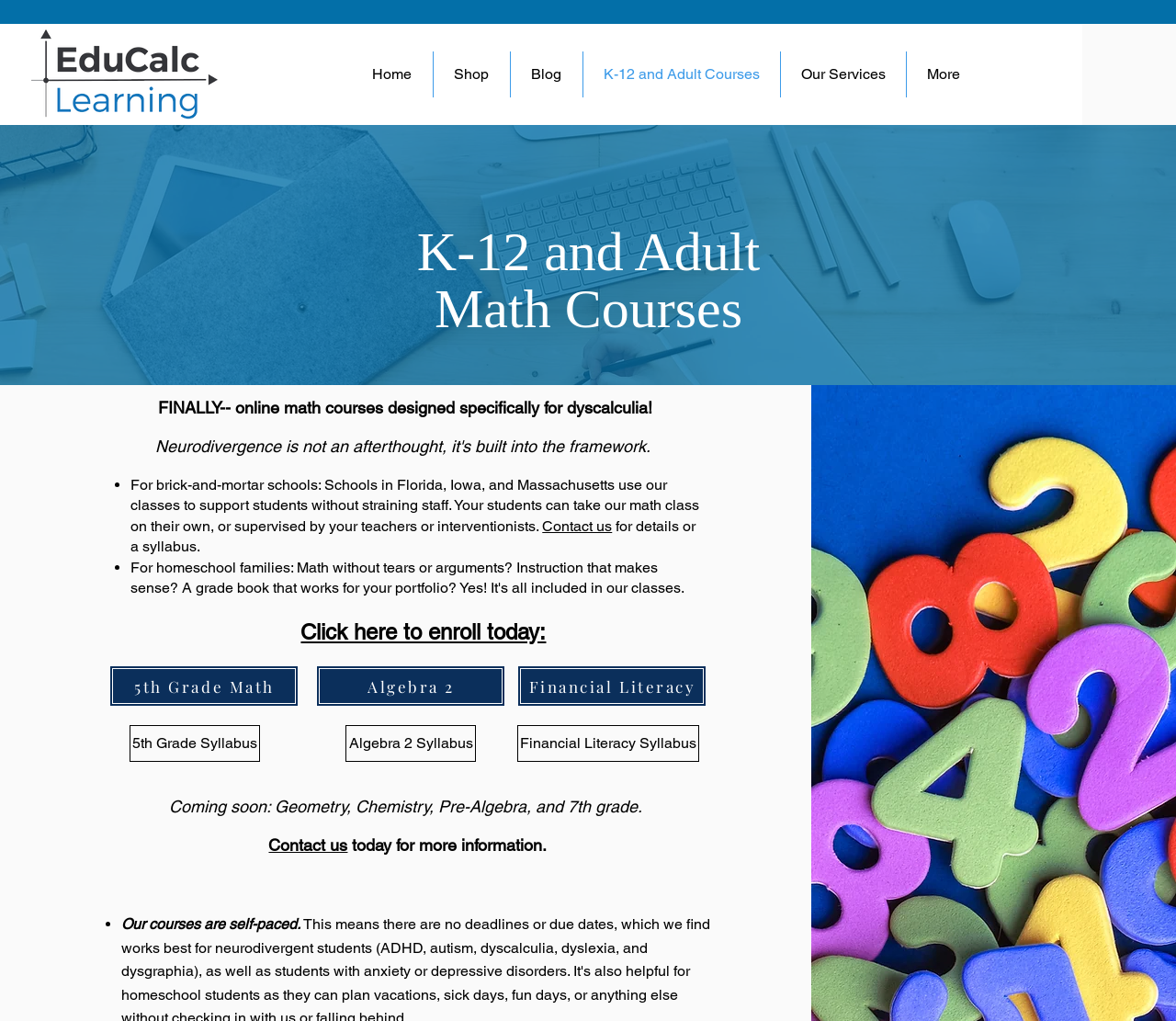Provide the bounding box coordinates of the HTML element described as: "K-12 and Adult Courses". The bounding box coordinates should be four float numbers between 0 and 1, i.e., [left, top, right, bottom].

[0.496, 0.05, 0.663, 0.095]